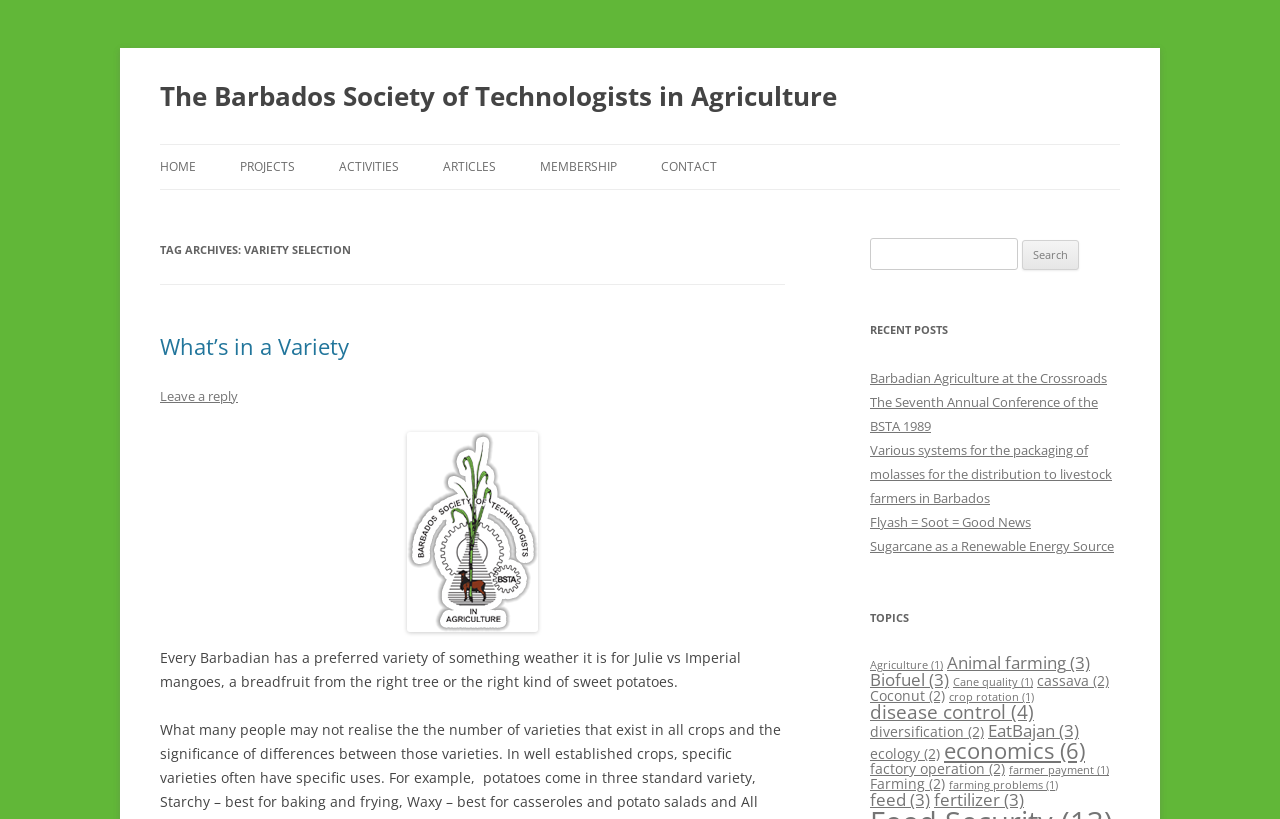Utilize the information from the image to answer the question in detail:
What is the purpose of the textbox with the label 'Search for:'?

I found the answer by looking at the textbox element with the label 'Search for:' and the button element with the text 'Search', which suggests that the purpose of the textbox is to input a search query.